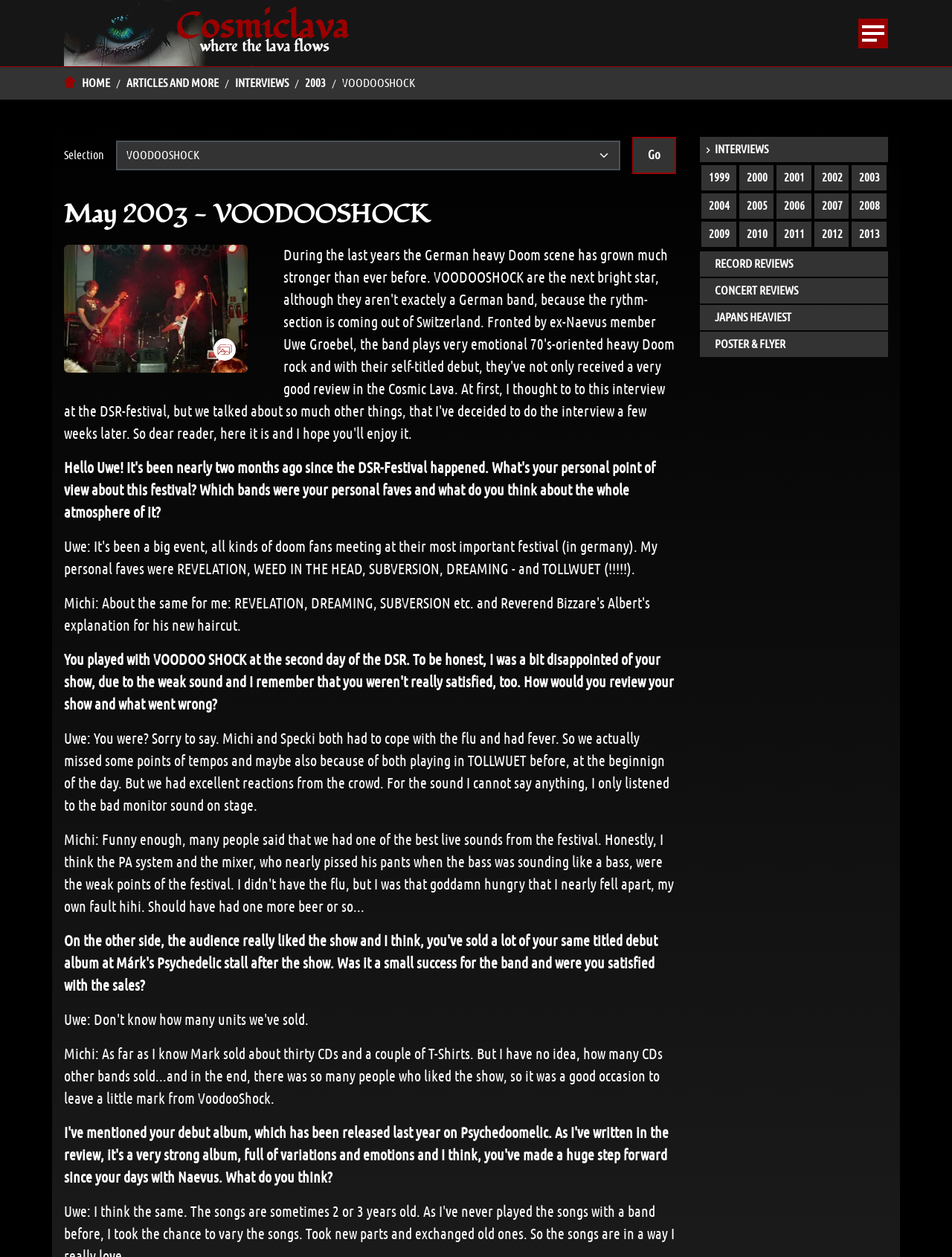Summarize the webpage with intricate details.

This webpage is about VOODOOSHOCK, a band or music-related entity, with a cosmic lava theme. At the top left, there is a heading "To homepage" with a link to the homepage. Below it, there is a navigation menu with links to "HOME", "ARTICLES AND MORE", "INTERVIEWS", and specific years from 2003 to 2013.

On the right side of the top section, there is a button with a popup menu and a combobox to choose more pages. Next to it, there is a "Go" button. Below this section, there is a heading "May 2003 - VOODOOSHOCK" followed by a figure with a button to open the image in a larger view.

The main content of the page consists of two blocks of text, which appear to be interviews or quotes from band members Uwe and Michi. They discuss their experience playing a show, dealing with the flu, and selling merchandise.

On the right side of the page, there is a navigation menu with links to "INTERVIEWS", specific years from 1999 to 2013, "RECORD REVIEWS", "CONCERT REVIEWS", "JAPANS HEAVIEST", and "POSTER & FLYER". At the bottom right, there is a link "Nach oben" which means "To the top" in German.

Overall, the webpage has a simple layout with a focus on providing information about VOODOOSHOCK, its music, and related content.